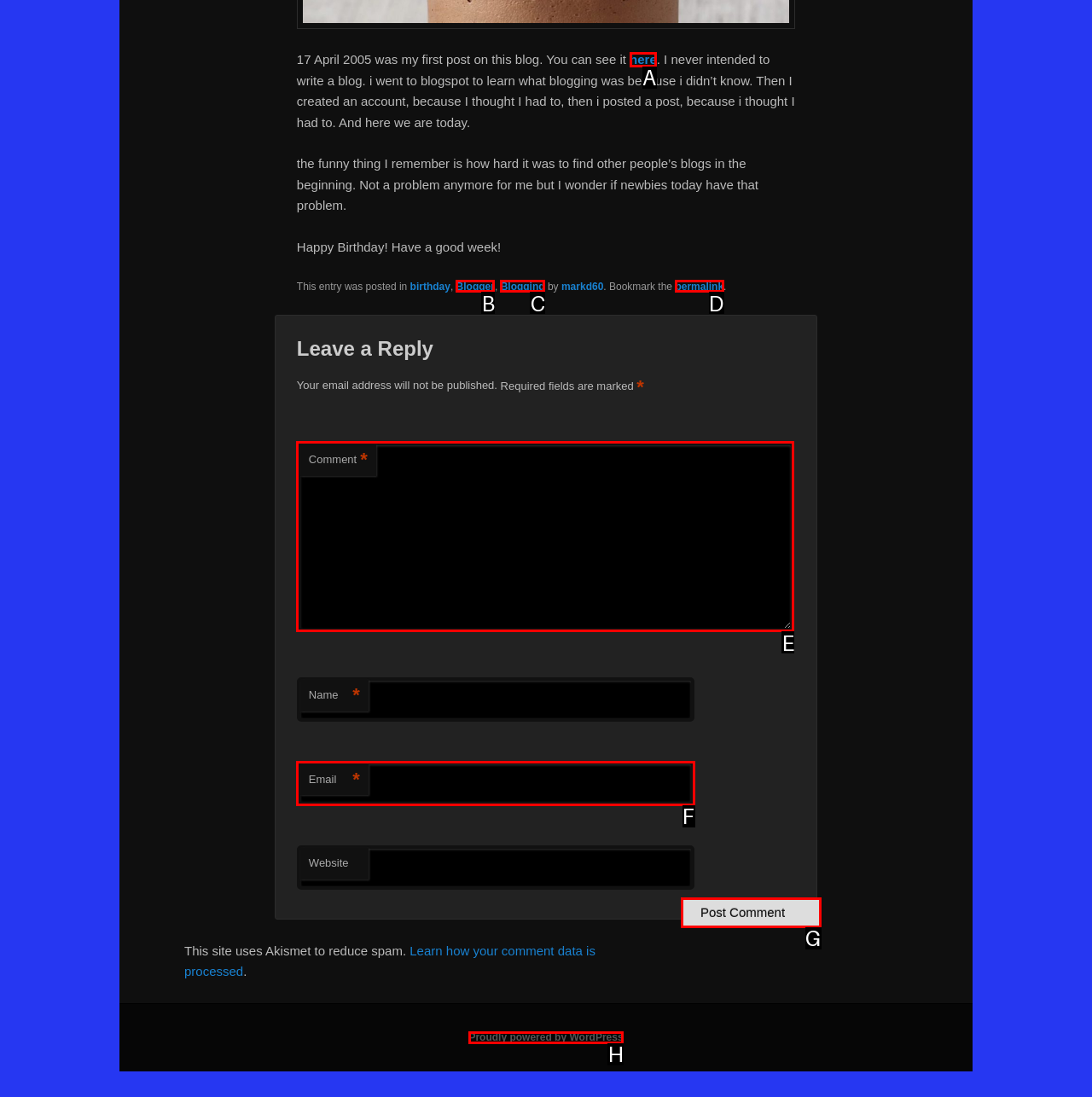Tell me which option I should click to complete the following task: Follow DKTK on Facebook
Answer with the option's letter from the given choices directly.

None